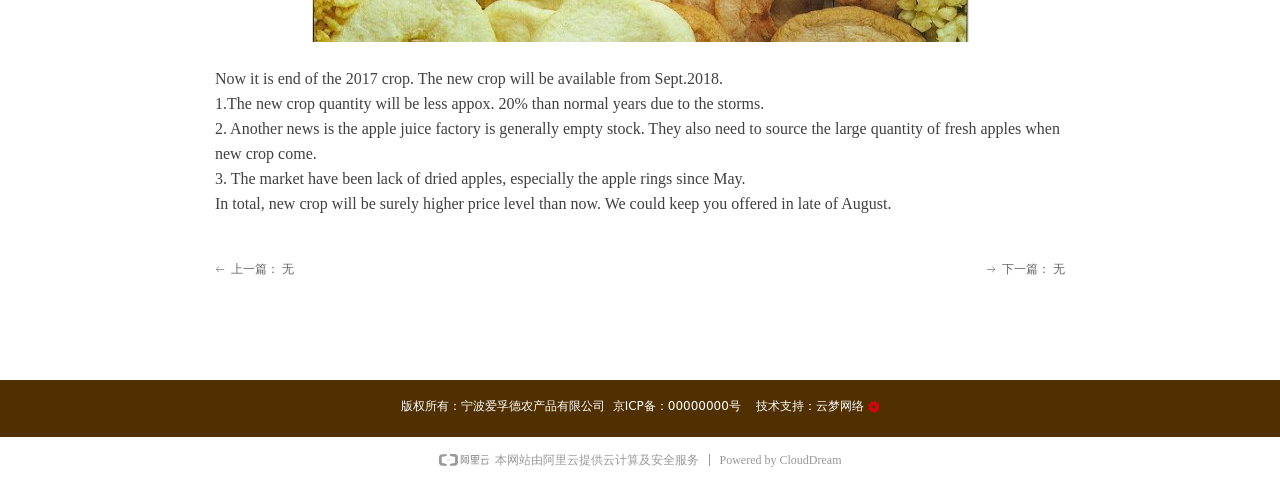Who provides cloud computing and security services to this website?
Based on the visual details in the image, please answer the question thoroughly.

The text at the bottom of the page states, '本网站由阿里云提供云计算及安全服务', which translates to 'This website is provided with cloud computing and security services by Alibaba Cloud'.